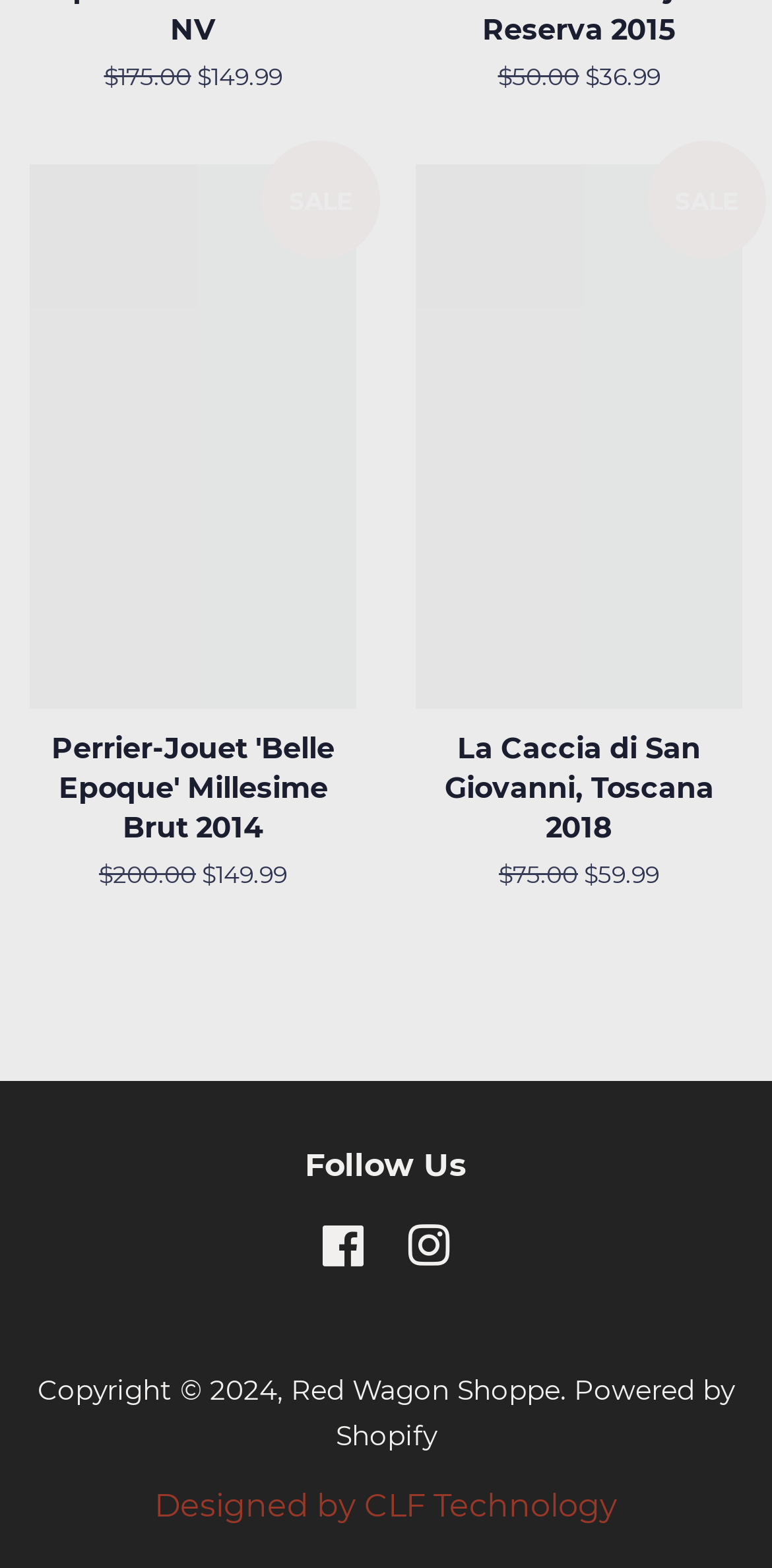Please provide a detailed answer to the question below by examining the image:
What is the price of Perrier-Jouet 'Belle Epoque' Millesime Brut 2014?

The price of Perrier-Jouet 'Belle Epoque' Millesime Brut 2014 can be found in the link element with the text 'SALE Perrier-Jouet 'Belle Epoque' Millesime Brut 2014 Perrier-Jouet 'Belle Epoque' Millesime Brut 2014 Regular price $200.00 Sale price $149.99'. The sale price is $149.99.